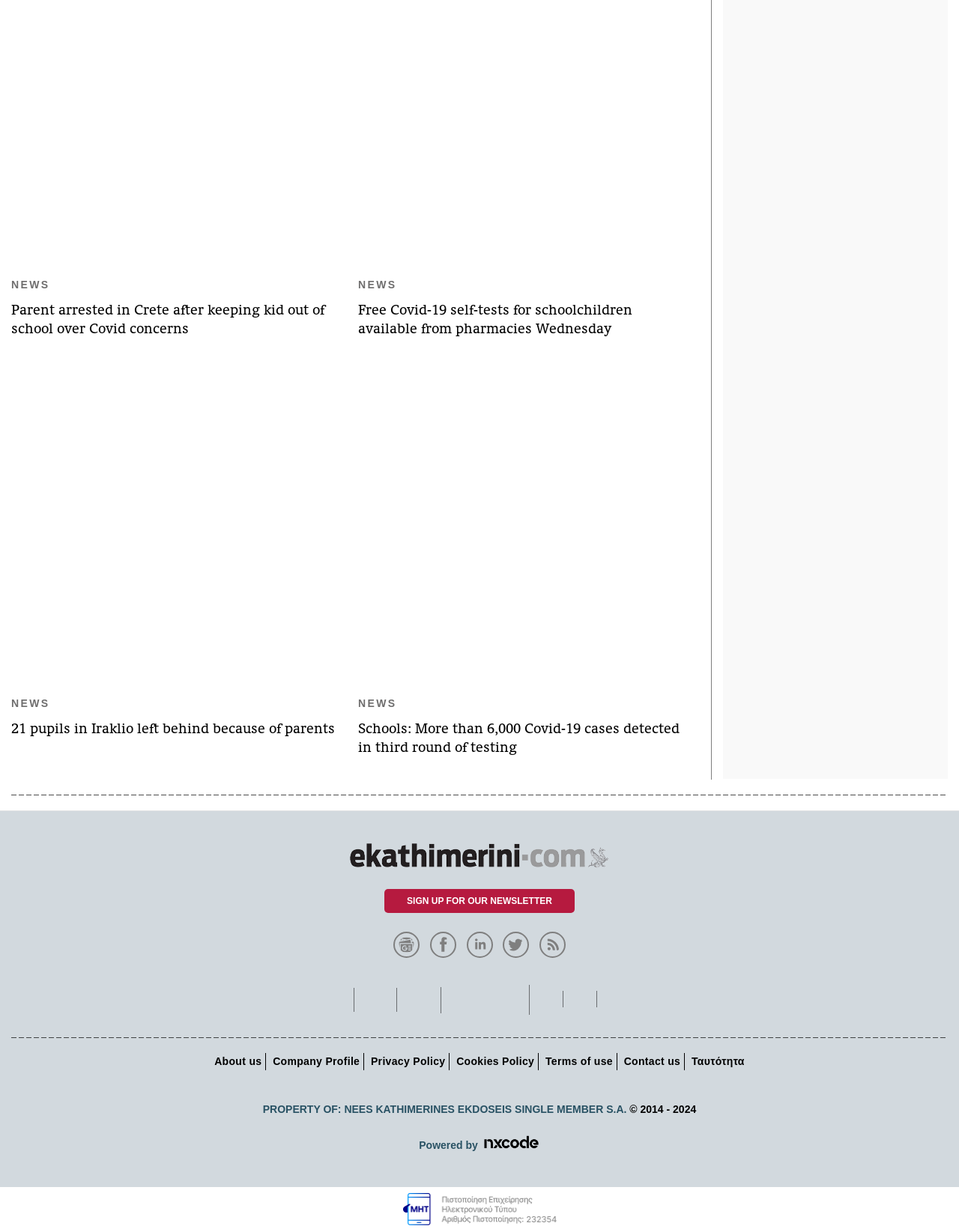Please find the bounding box for the UI component described as follows: "Sign up for our Newsletter".

[0.401, 0.722, 0.599, 0.741]